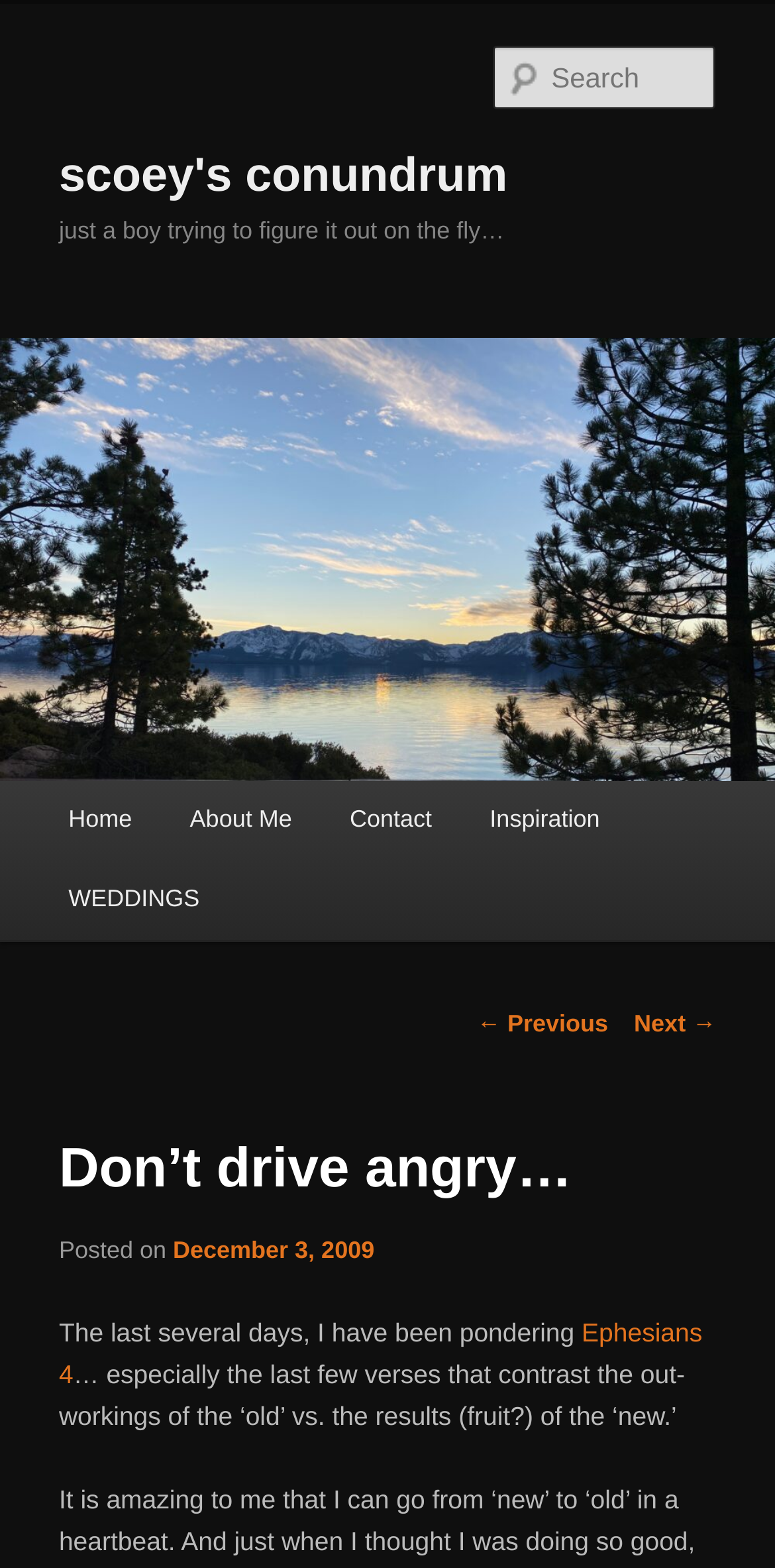Bounding box coordinates are given in the format (top-left x, top-left y, bottom-right x, bottom-right y). All values should be floating point numbers between 0 and 1. Provide the bounding box coordinate for the UI element described as: WEDDINGS

[0.051, 0.549, 0.295, 0.6]